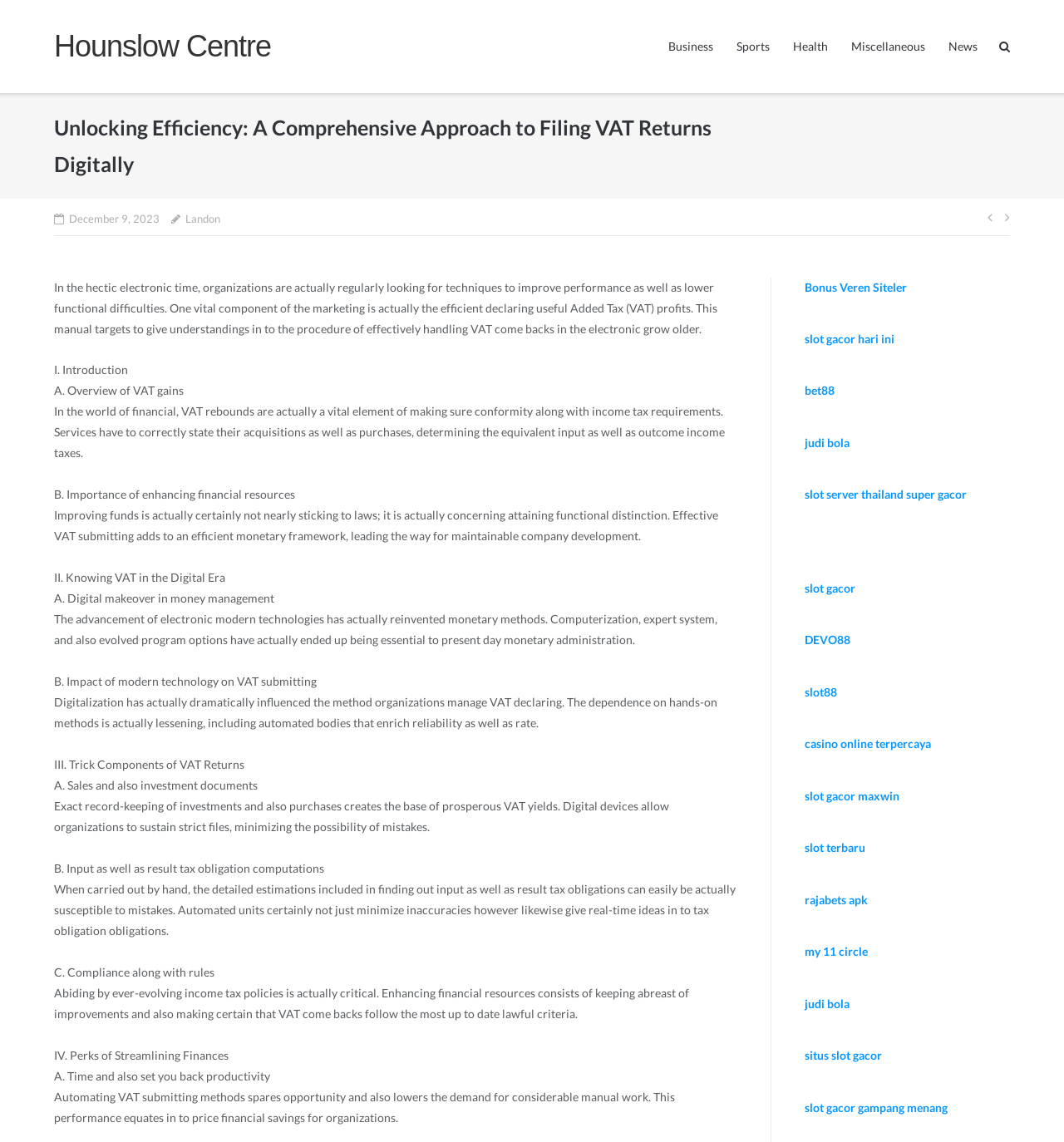Identify the bounding box coordinates of the area you need to click to perform the following instruction: "Click on the 'Business' link".

[0.628, 0.0, 0.67, 0.082]